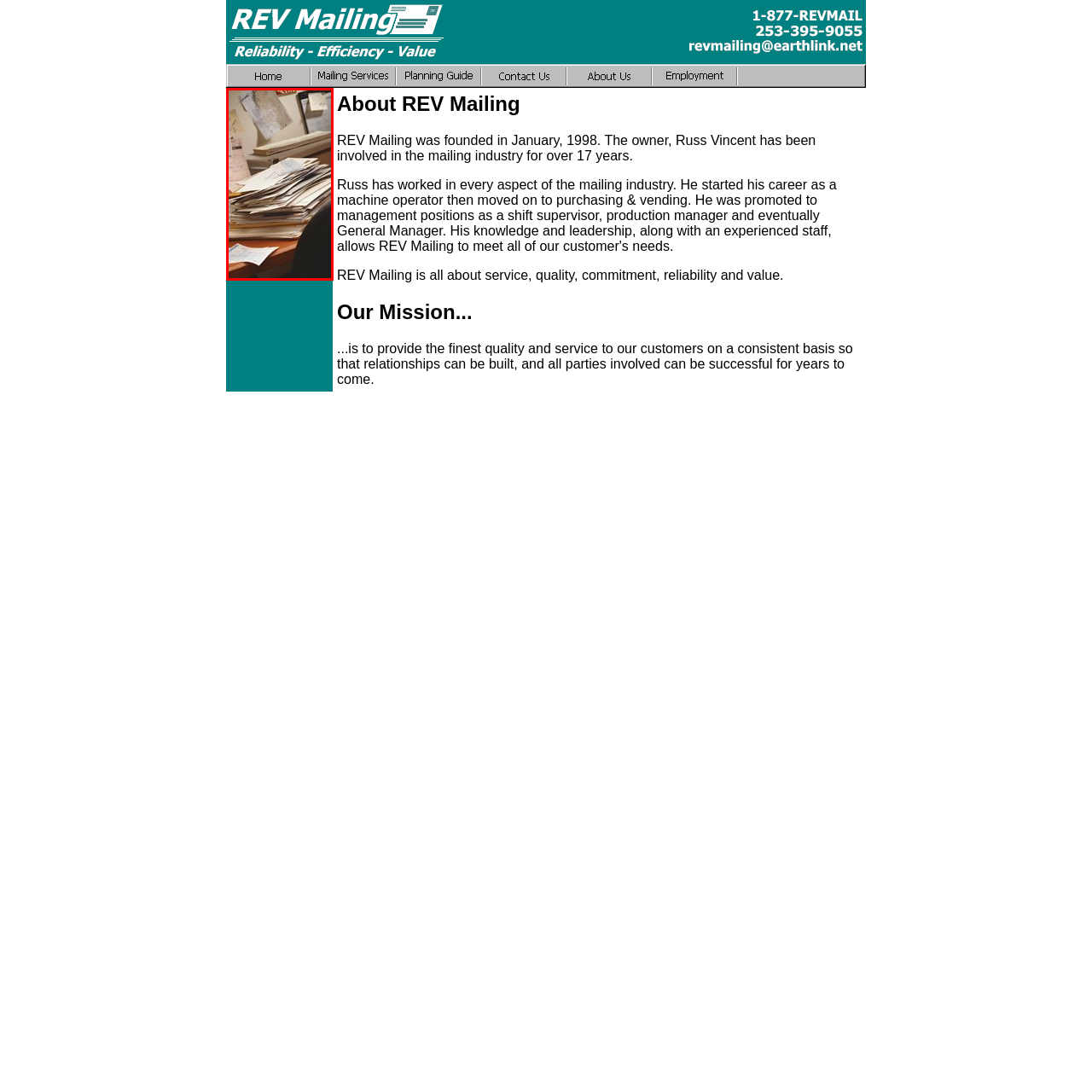Examine the area within the red bounding box and answer the following question using a single word or phrase:
What is pinned or taped to the board?

Sheets of paper